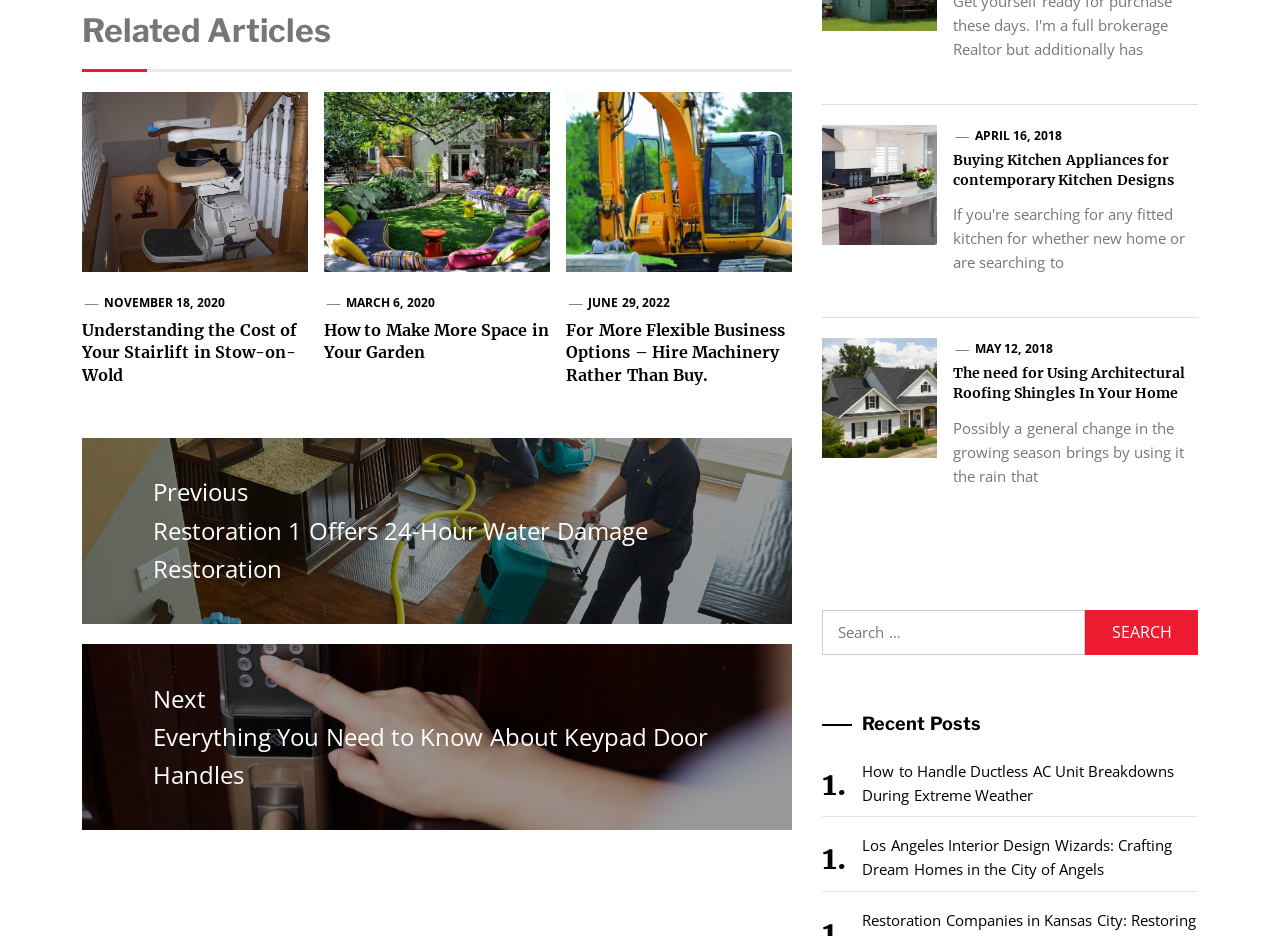What is the purpose of the search box?
Please provide a detailed and thorough answer to the question.

The search box is located in the search element with bounding box coordinates [0.642, 0.63, 0.936, 0.7]. The static text 'Search for:' is above the search box, indicating that it is used to search for posts on the website.